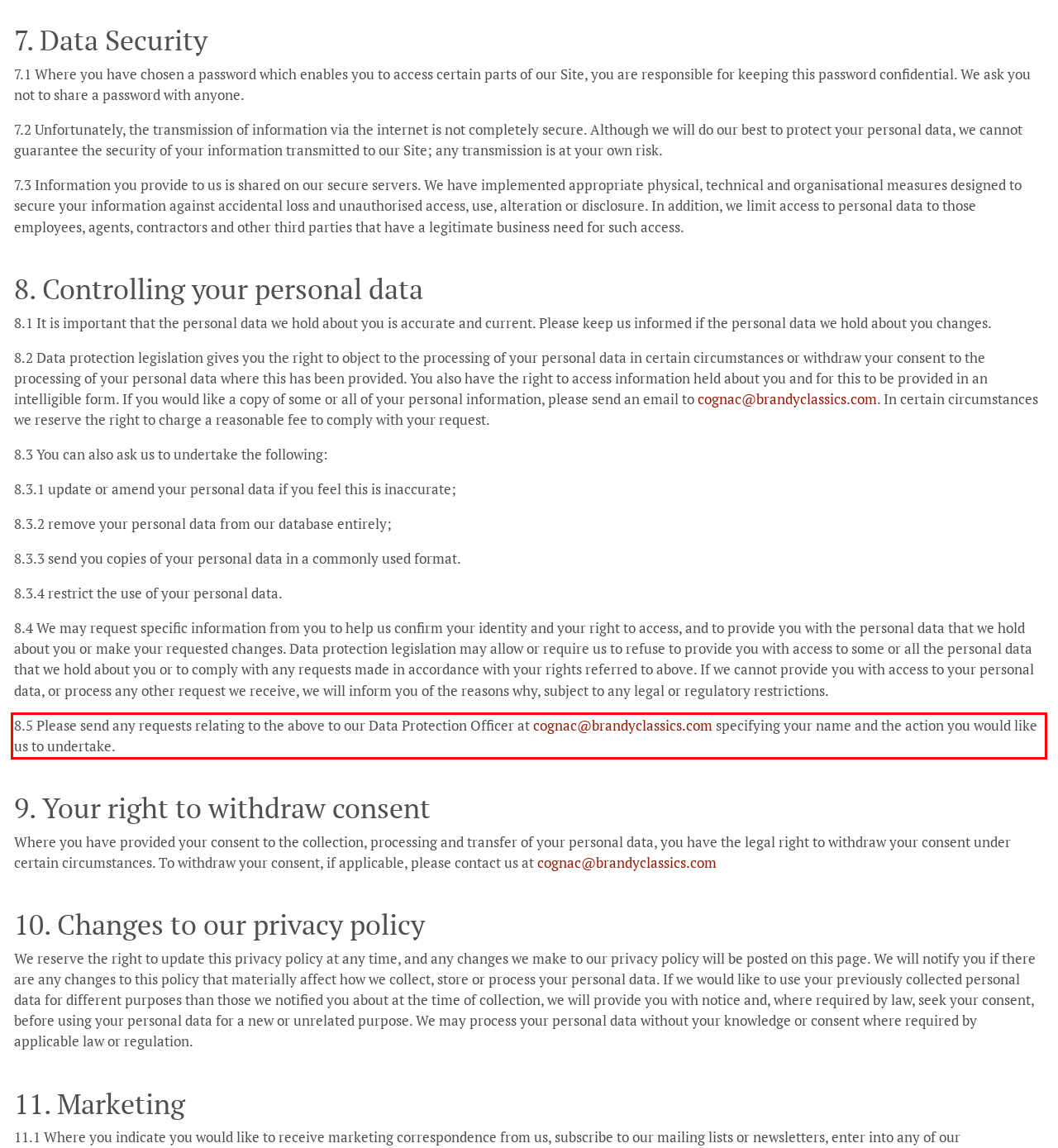View the screenshot of the webpage and identify the UI element surrounded by a red bounding box. Extract the text contained within this red bounding box.

8.5 Please send any requests relating to the above to our Data Protection Officer at cognac@brandyclassics.com specifying your name and the action you would like us to undertake.